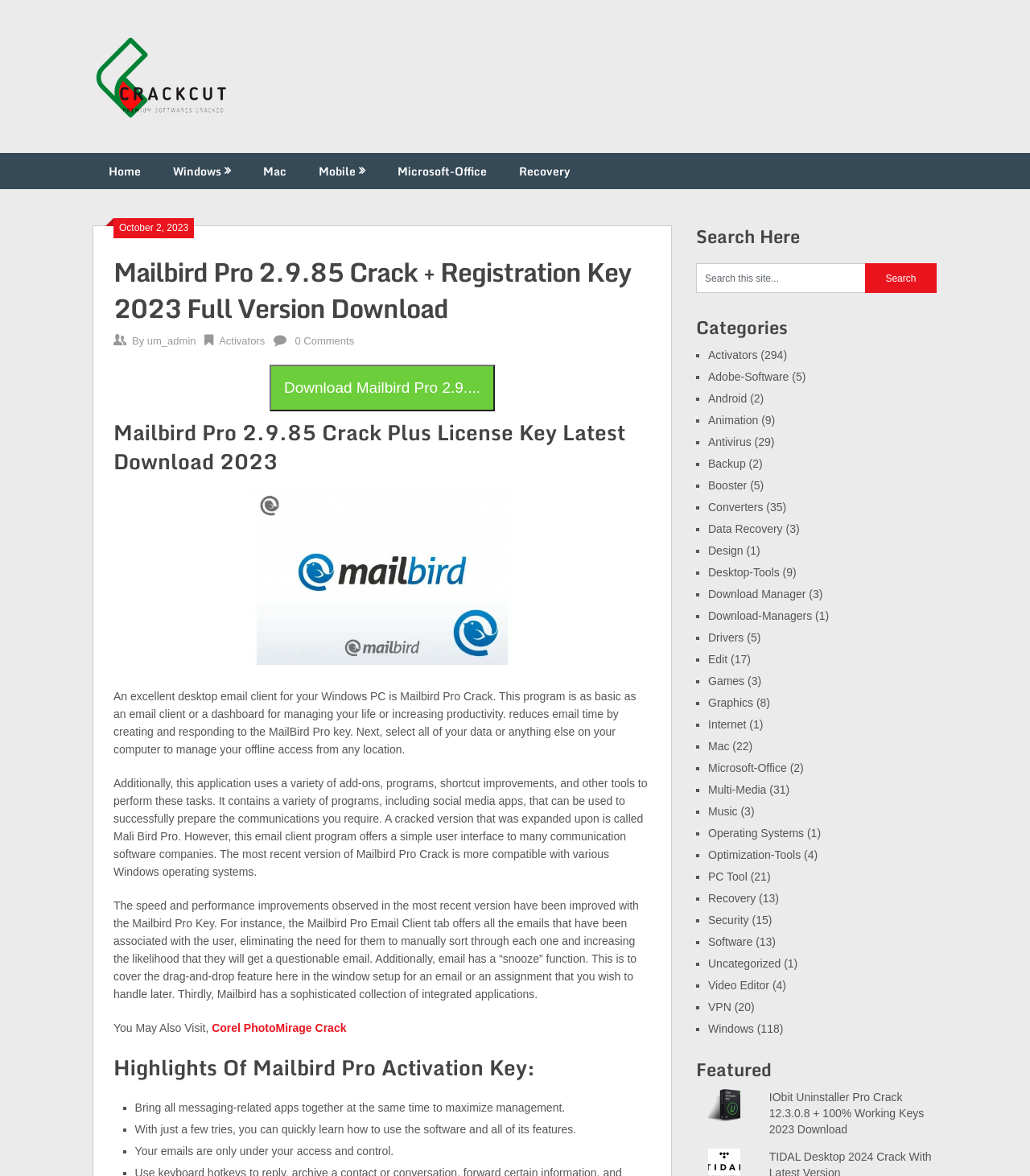From the webpage screenshot, predict the bounding box of the UI element that matches this description: "Video Editor".

[0.688, 0.832, 0.747, 0.843]